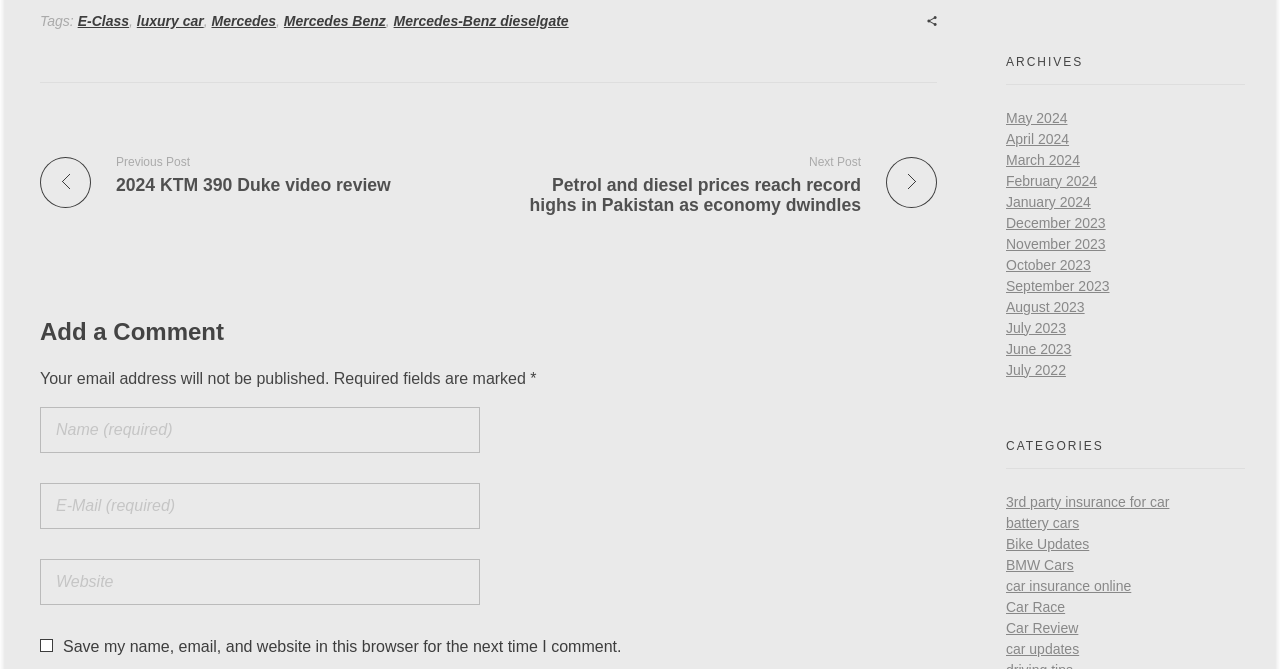Find and specify the bounding box coordinates that correspond to the clickable region for the instruction: "Read the '2024 KTM 390 Duke video review' article".

[0.091, 0.261, 0.369, 0.292]